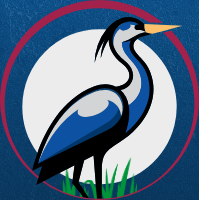Provide a thorough description of the image presented.

The image features a stylized illustration of a heron, prominently showcased within a circular frame. The heron is depicted in shades of blue and black, with distinct details that highlight its elegant form and posture. It stands on a patch of green grass in front of a white circular background, which adds a serene contrast to the vibrant colors. This imagery is associated with Chesapeake, Virginia, symbolizing the area’s natural beauty and wildlife. The design is cohesive and modern, reflecting the city's commitment to preserving its unique environmental heritage.